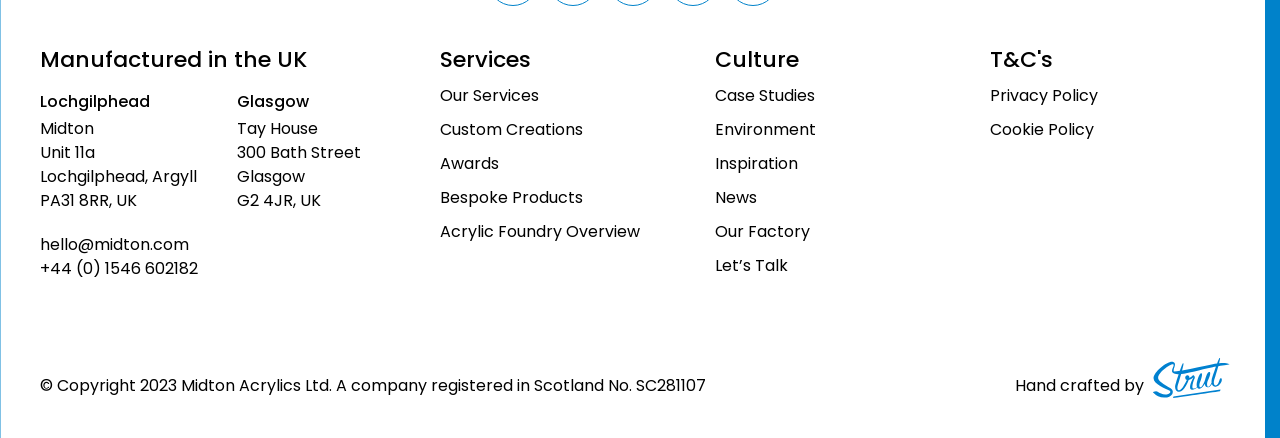Specify the bounding box coordinates of the area to click in order to follow the given instruction: "Contact us via email."

[0.031, 0.533, 0.312, 0.588]